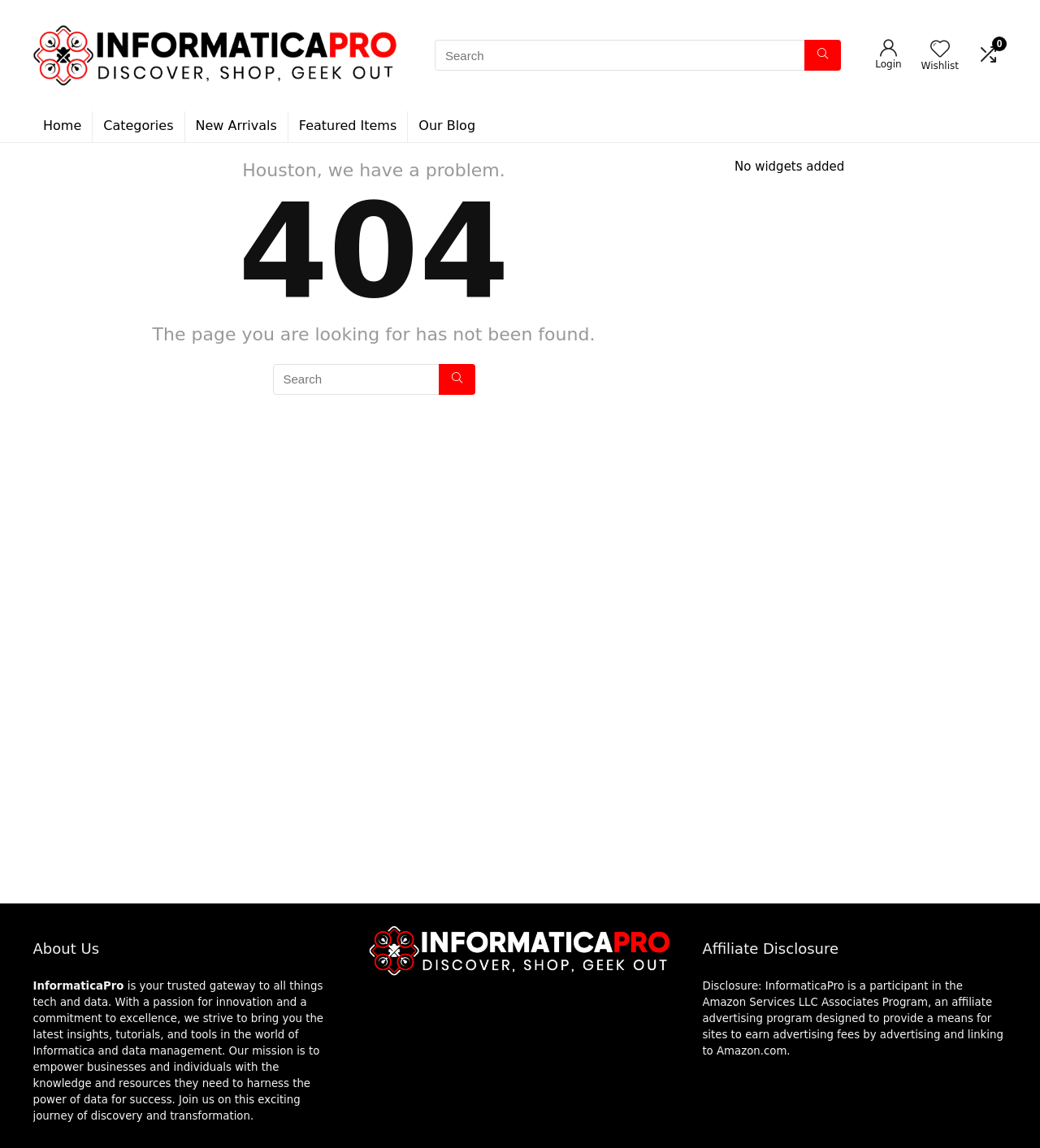Specify the bounding box coordinates for the region that must be clicked to perform the given instruction: "View the 'Research Projects' page".

None